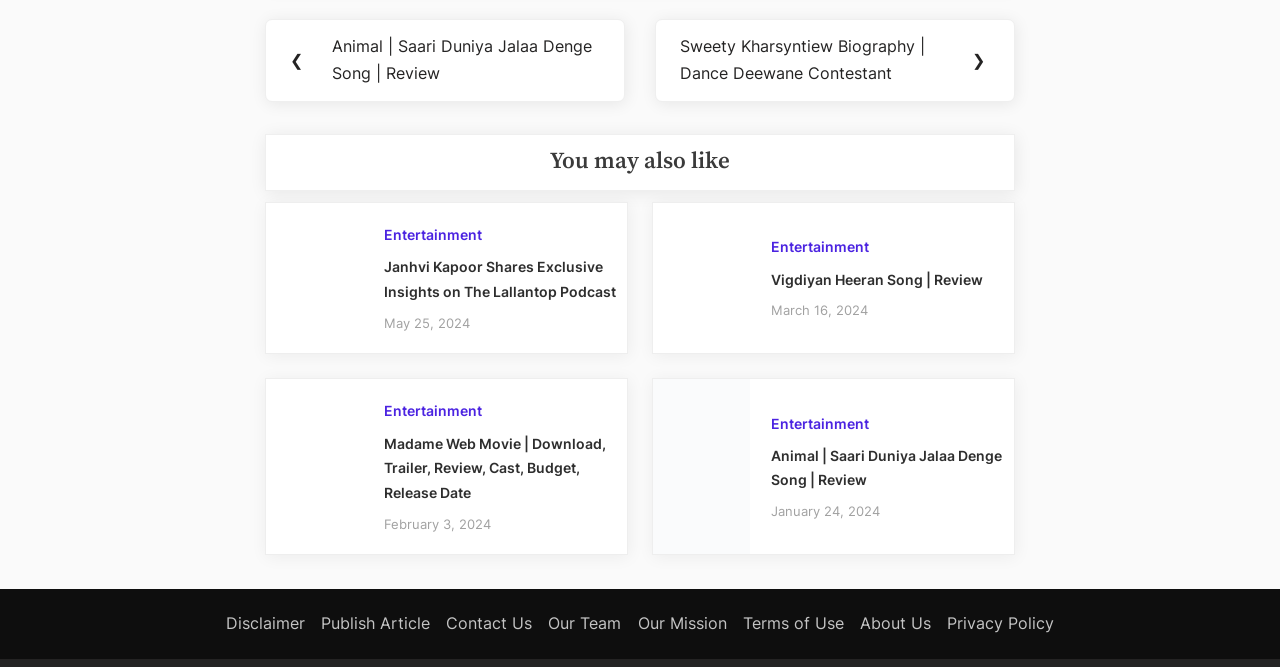Based on the image, please respond to the question with as much detail as possible:
How many footer links are there?

The footer links can be found at the bottom of the webpage, and there are 8 links in total, including 'Disclaimer', 'Publish Article', 'Contact Us', 'Our Team', 'Our Mission', 'Terms of Use', 'About Us', and 'Privacy Policy'.